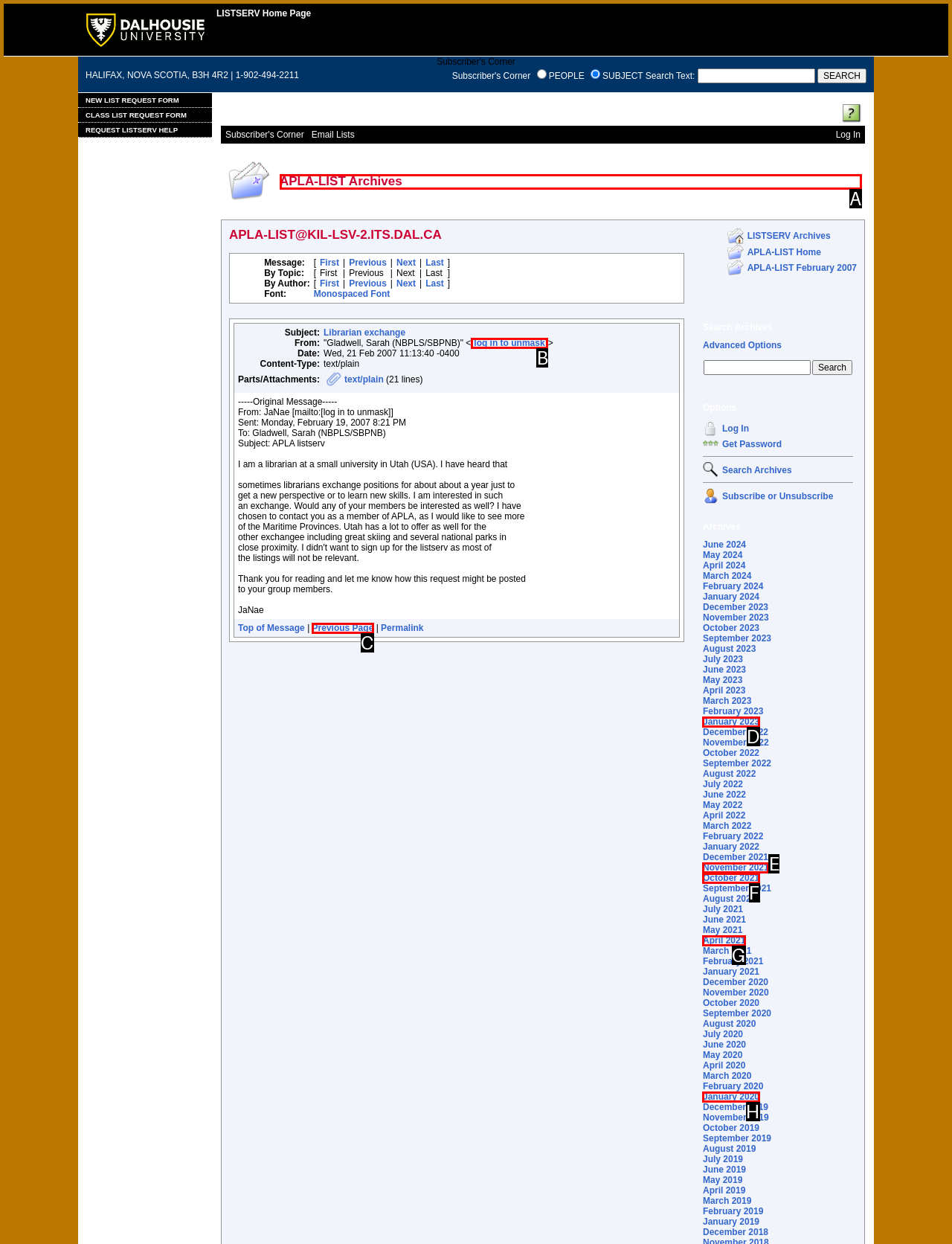What option should you select to complete this task: View the 'Samples' page? Indicate your answer by providing the letter only.

None